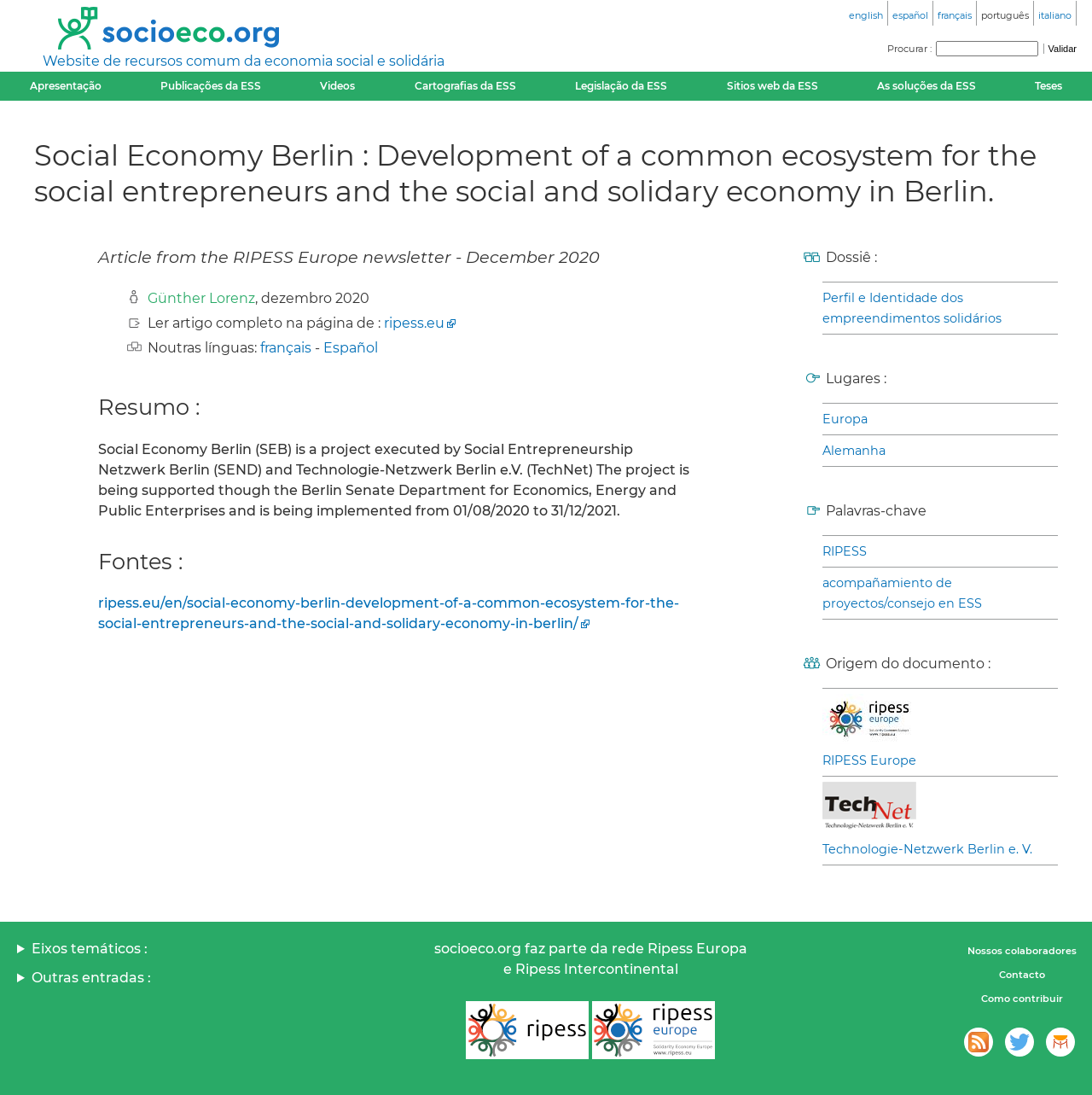Specify the bounding box coordinates of the region I need to click to perform the following instruction: "Read the article in French". The coordinates must be four float numbers in the range of 0 to 1, i.e., [left, top, right, bottom].

[0.238, 0.31, 0.285, 0.325]